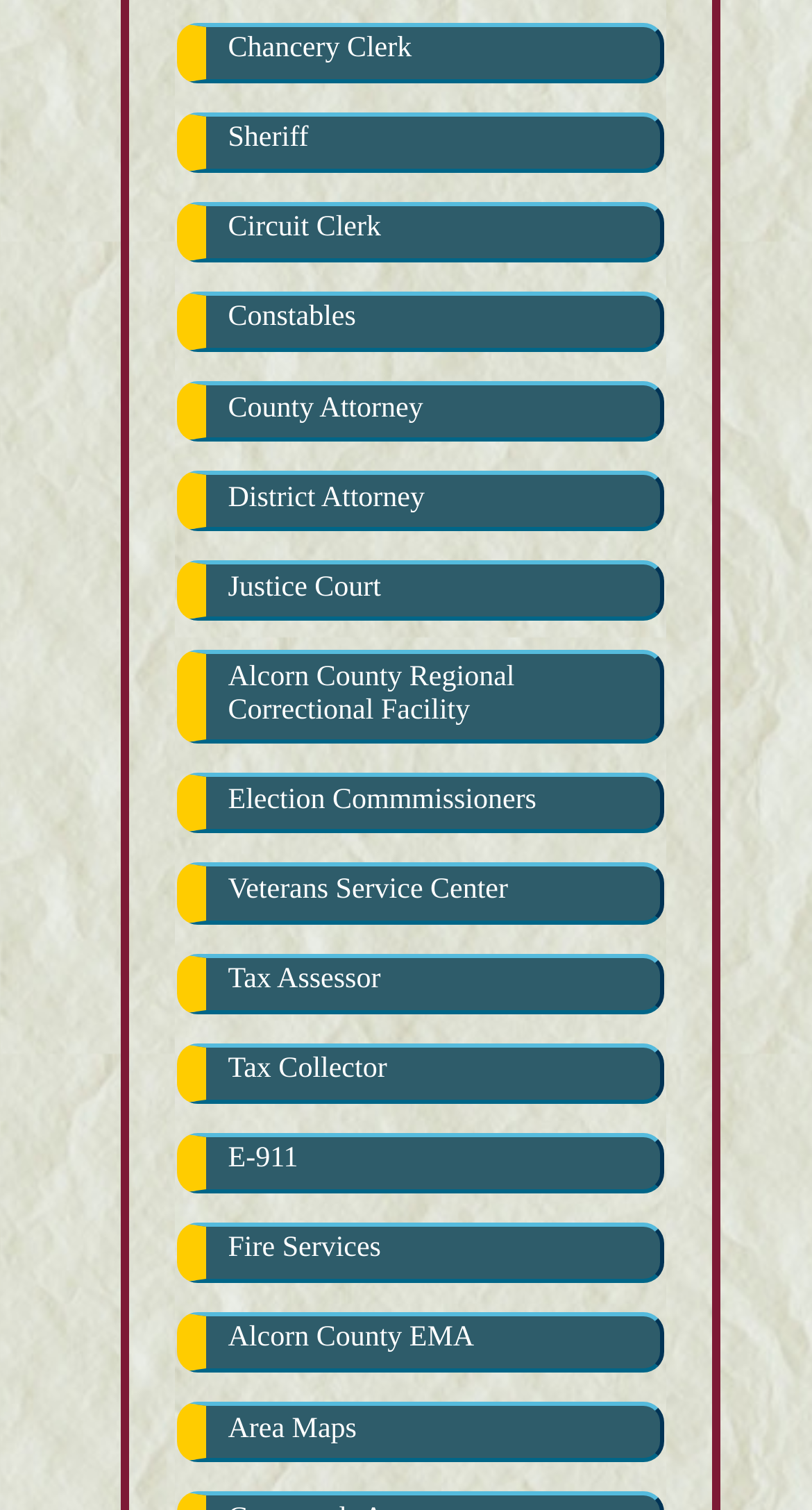Determine the bounding box coordinates for the element that should be clicked to follow this instruction: "Go to Sheriff's page". The coordinates should be given as four float numbers between 0 and 1, in the format [left, top, right, bottom].

[0.218, 0.074, 0.817, 0.114]